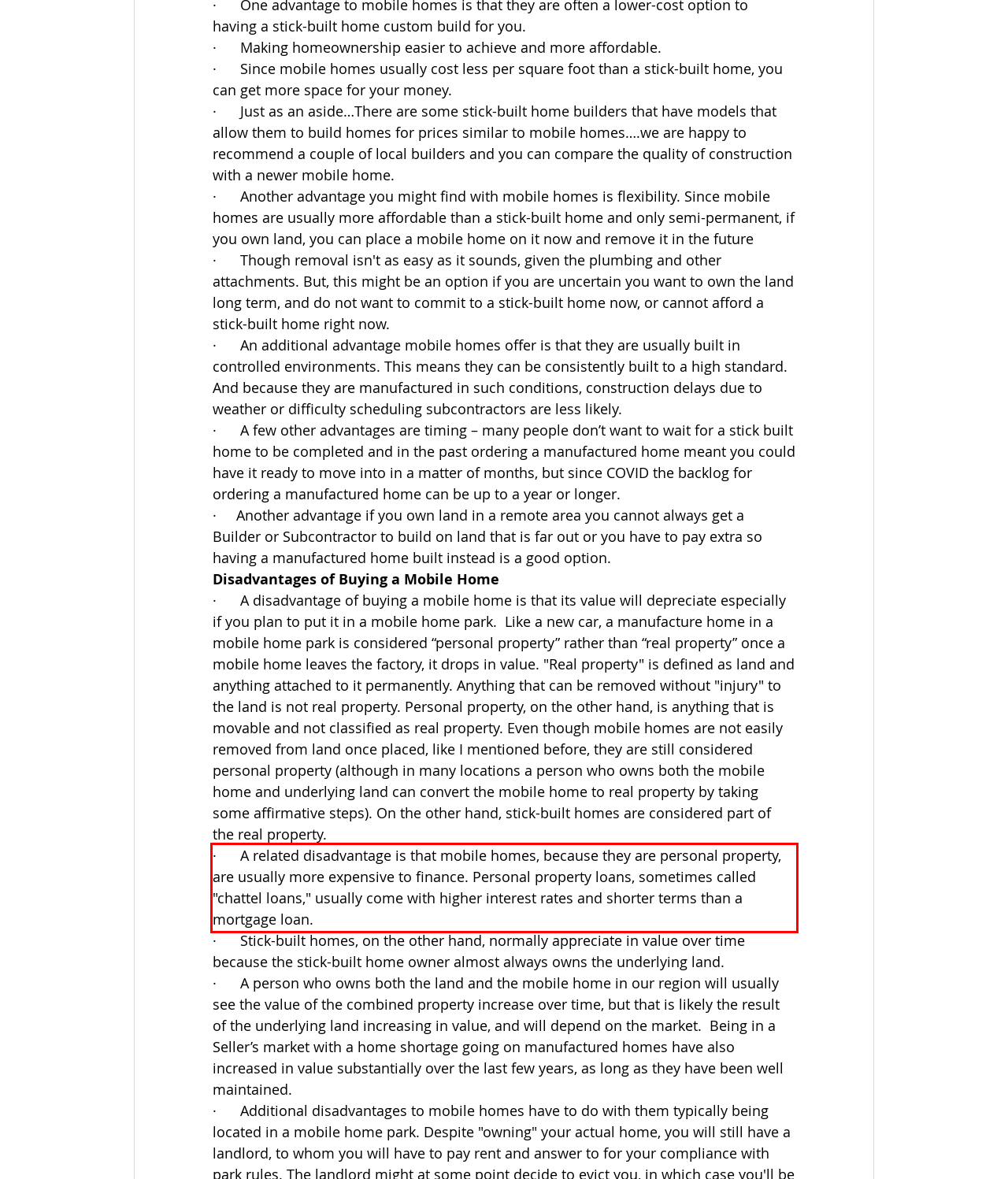In the given screenshot, locate the red bounding box and extract the text content from within it.

· A related disadvantage is that mobile homes, because they are personal property, are usually more expensive to finance. Personal property loans, sometimes called "chattel loans," usually come with higher interest rates and shorter terms than a mortgage loan.